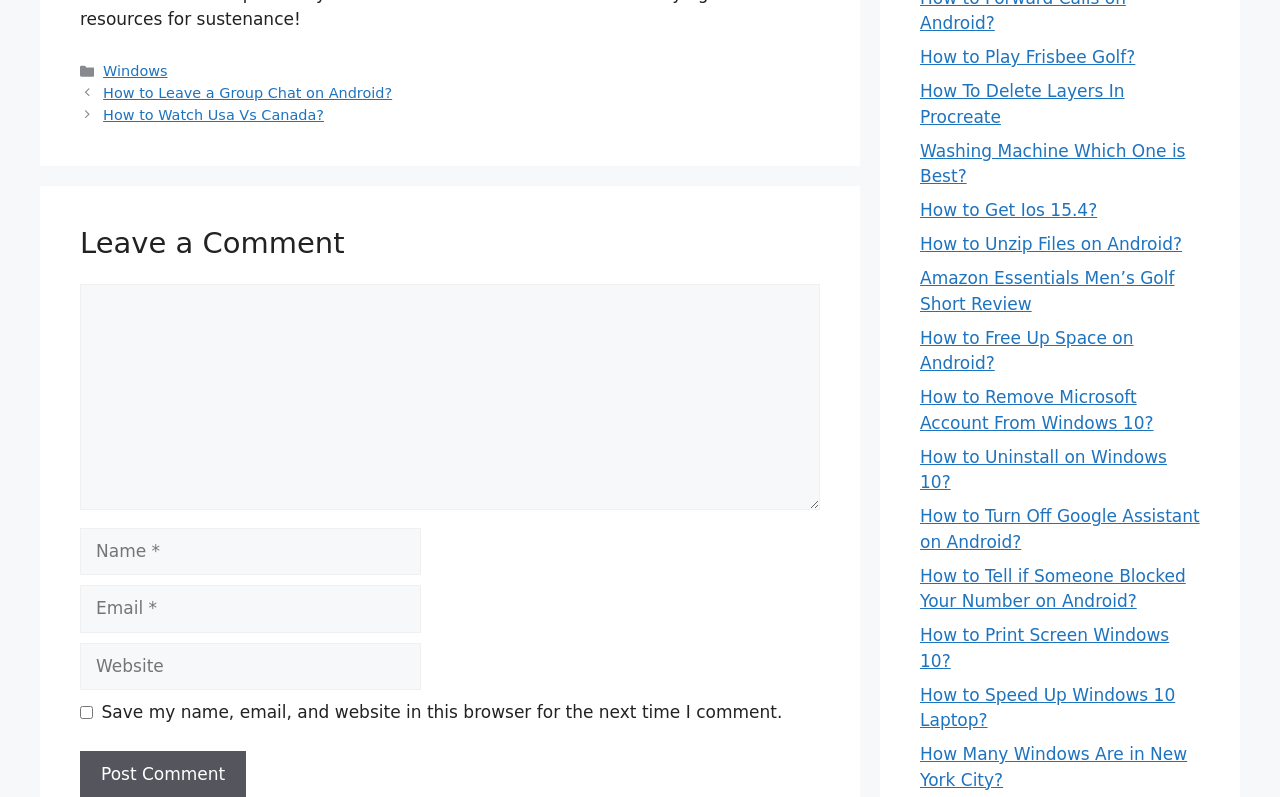From the details in the image, provide a thorough response to the question: What is the purpose of the 'Name' and 'Email' textboxes?

The 'Name' and 'Email' textboxes are located below the 'Leave a Comment' heading, and they are both required fields. This suggests that the purpose of these textboxes is to provide user information, likely for the purpose of leaving a comment.